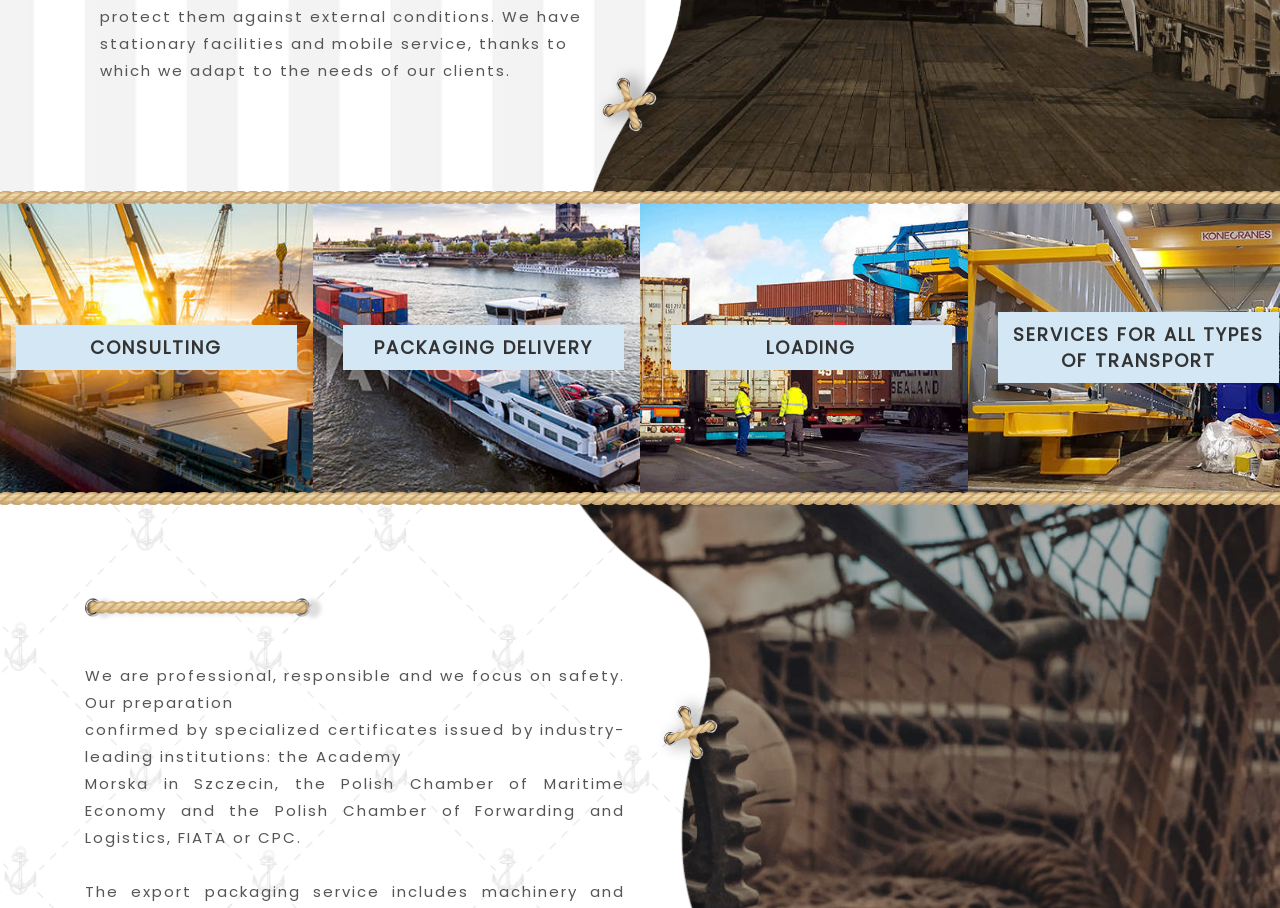Given the element description, predict the bounding box coordinates in the format (top-left x, top-left y, bottom-right x, bottom-right y), using floating point numbers between 0 and 1: Water Heaters BIAWAR www.biawar.com.pl

None